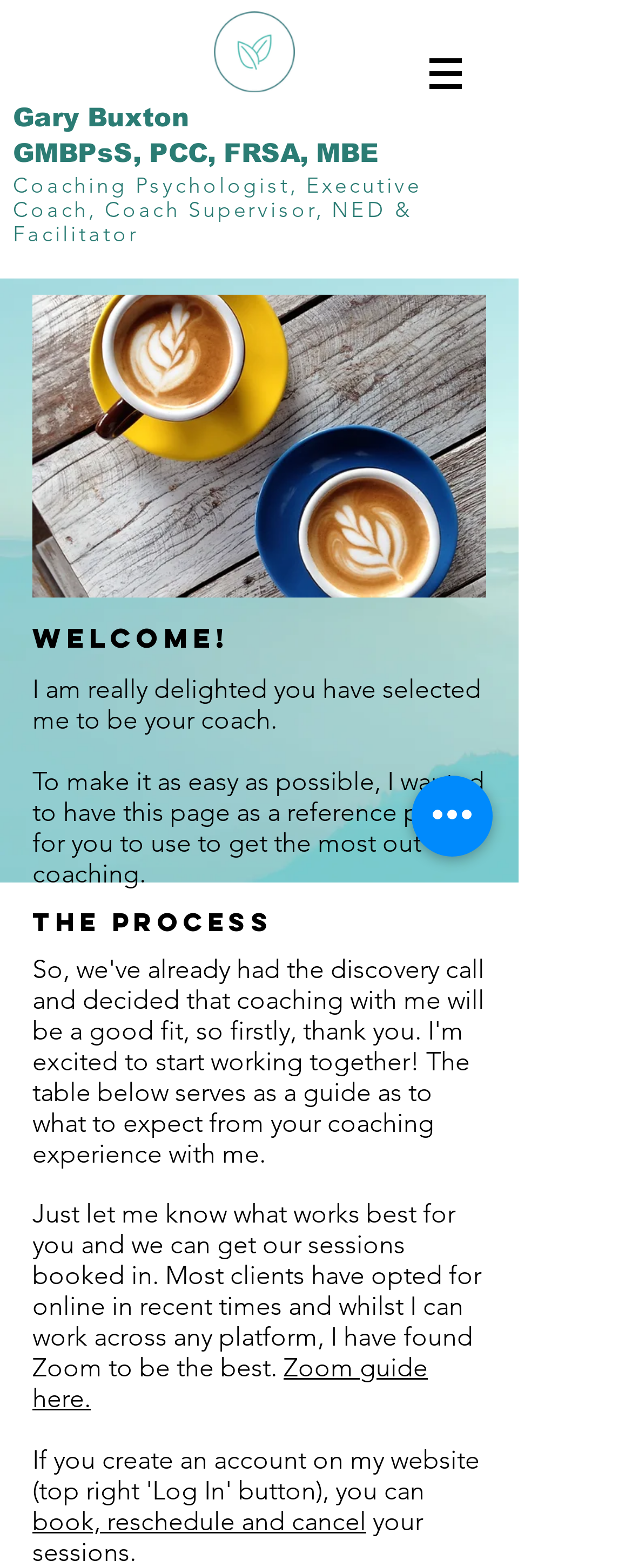What is the profession of Gary Buxton? Look at the image and give a one-word or short phrase answer.

Coaching Psychologist